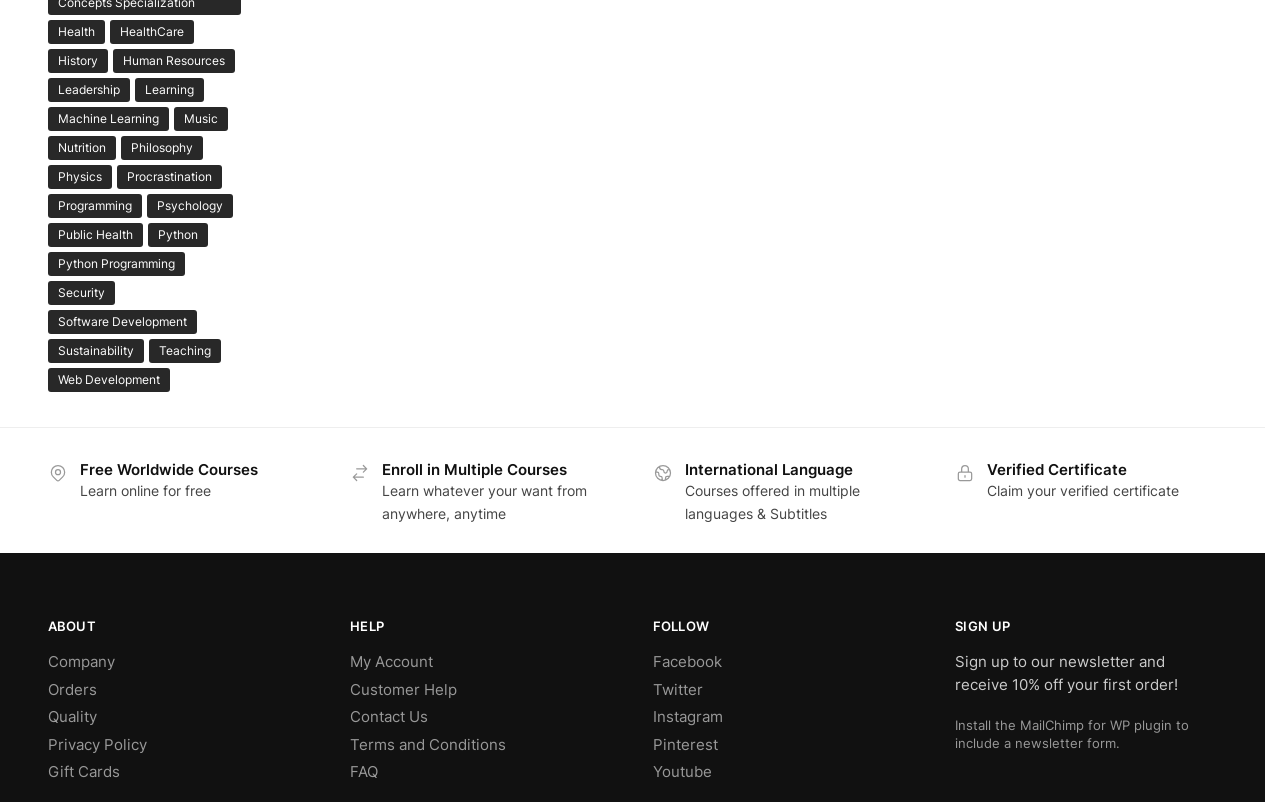Find the bounding box coordinates of the element's region that should be clicked in order to follow the given instruction: "View ABOUT page". The coordinates should consist of four float numbers between 0 and 1, i.e., [left, top, right, bottom].

[0.037, 0.761, 0.075, 0.781]